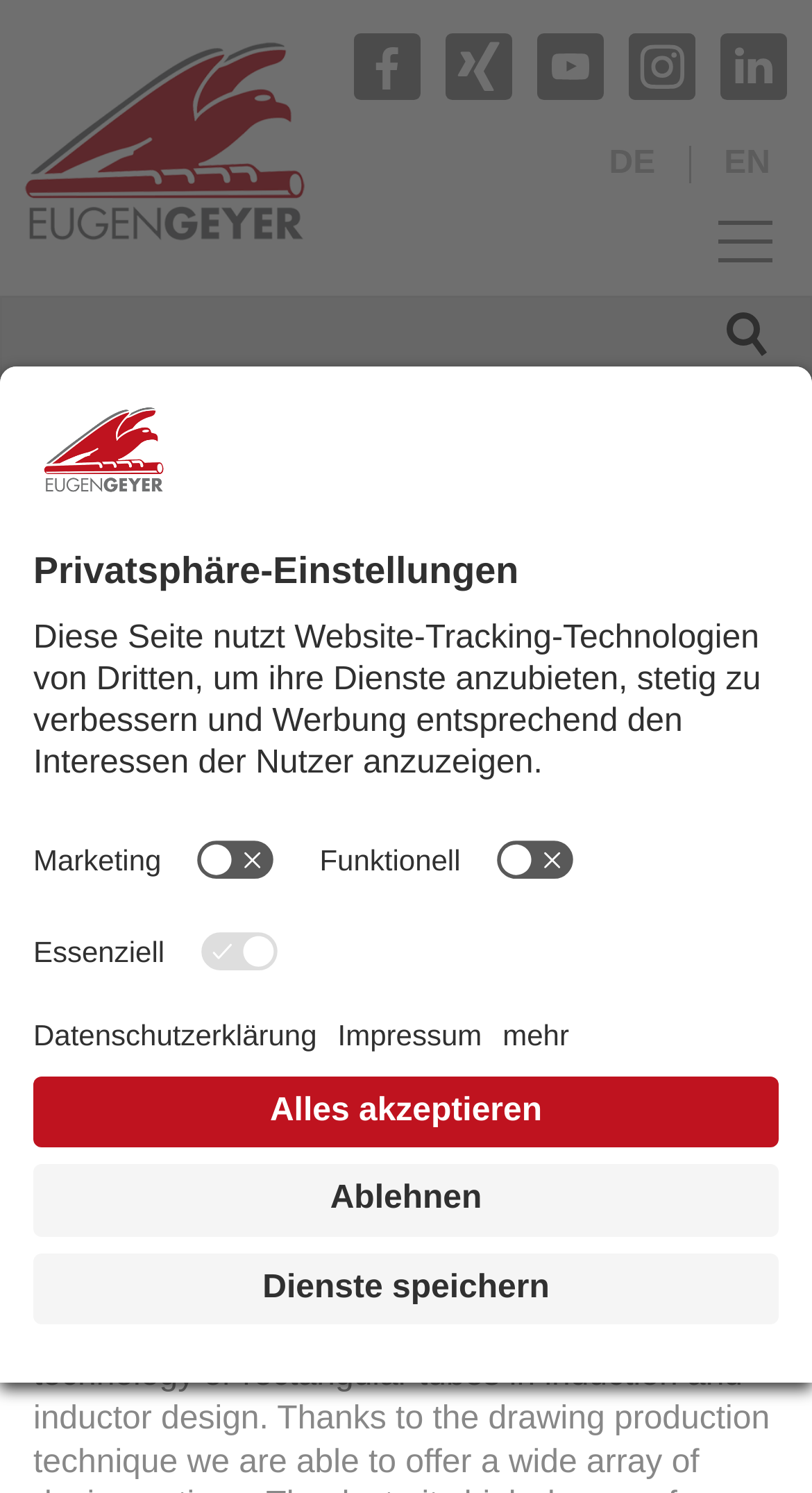Please specify the coordinates of the bounding box for the element that should be clicked to carry out this instruction: "Visit the company homepage". The coordinates must be four float numbers between 0 and 1, formatted as [left, top, right, bottom].

[0.041, 0.198, 0.959, 0.26]